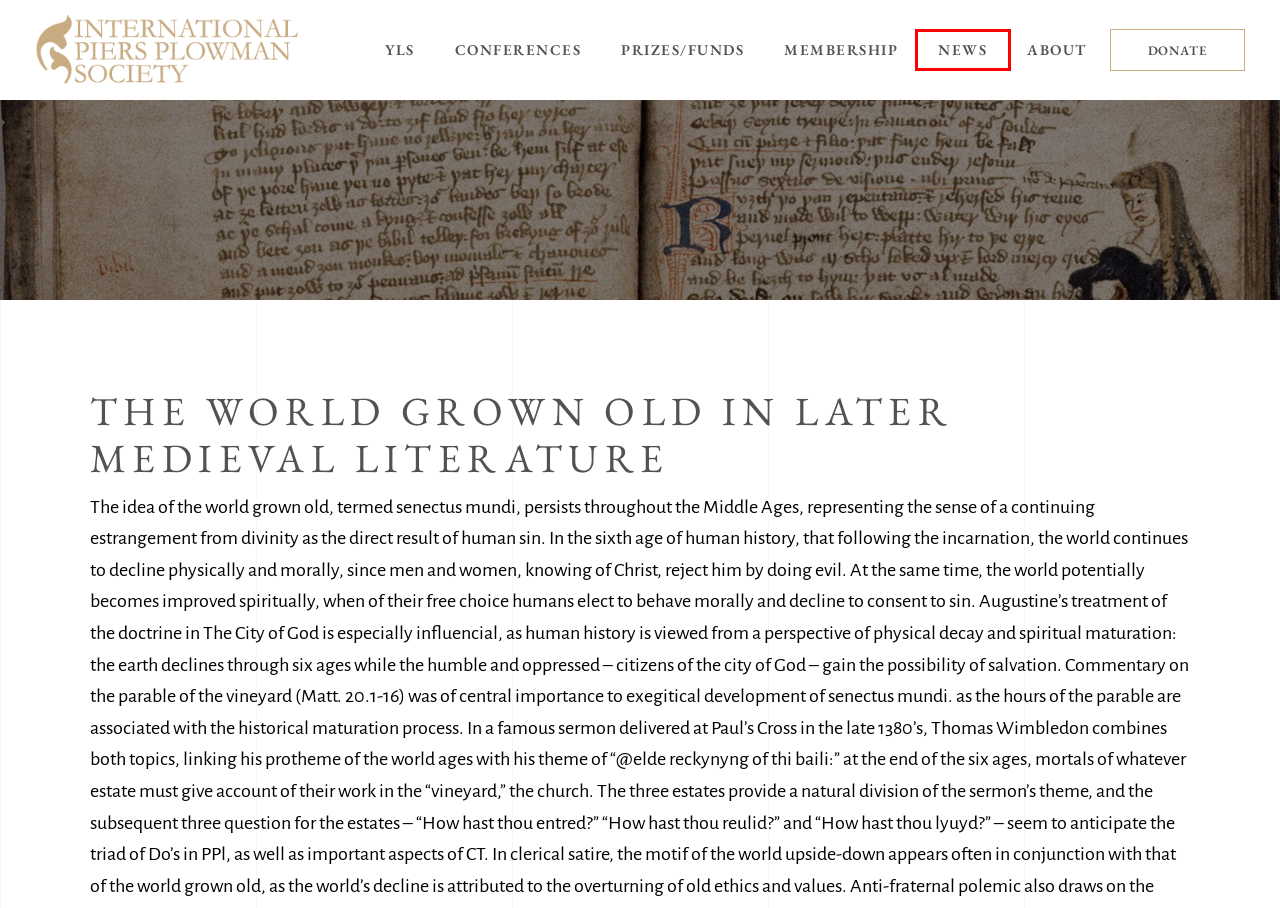You have a screenshot of a webpage where a red bounding box highlights a specific UI element. Identify the description that best matches the resulting webpage after the highlighted element is clicked. The choices are:
A. Derek Pearsall Travel & Research Fund – International Piers Plowman Society
B. Membership – International Piers Plowman Society
C. International Piers Plowman Society
D. News – International Piers Plowman Society
E. Scholarship – International Piers Plowman Society
F. Yearbook of Langland Studies – International Piers Plowman Society
G. William Langland’s Piers Plowman: Structure and Genre – International Piers Plowman Society
H. About the IPPS – International Piers Plowman Society

D